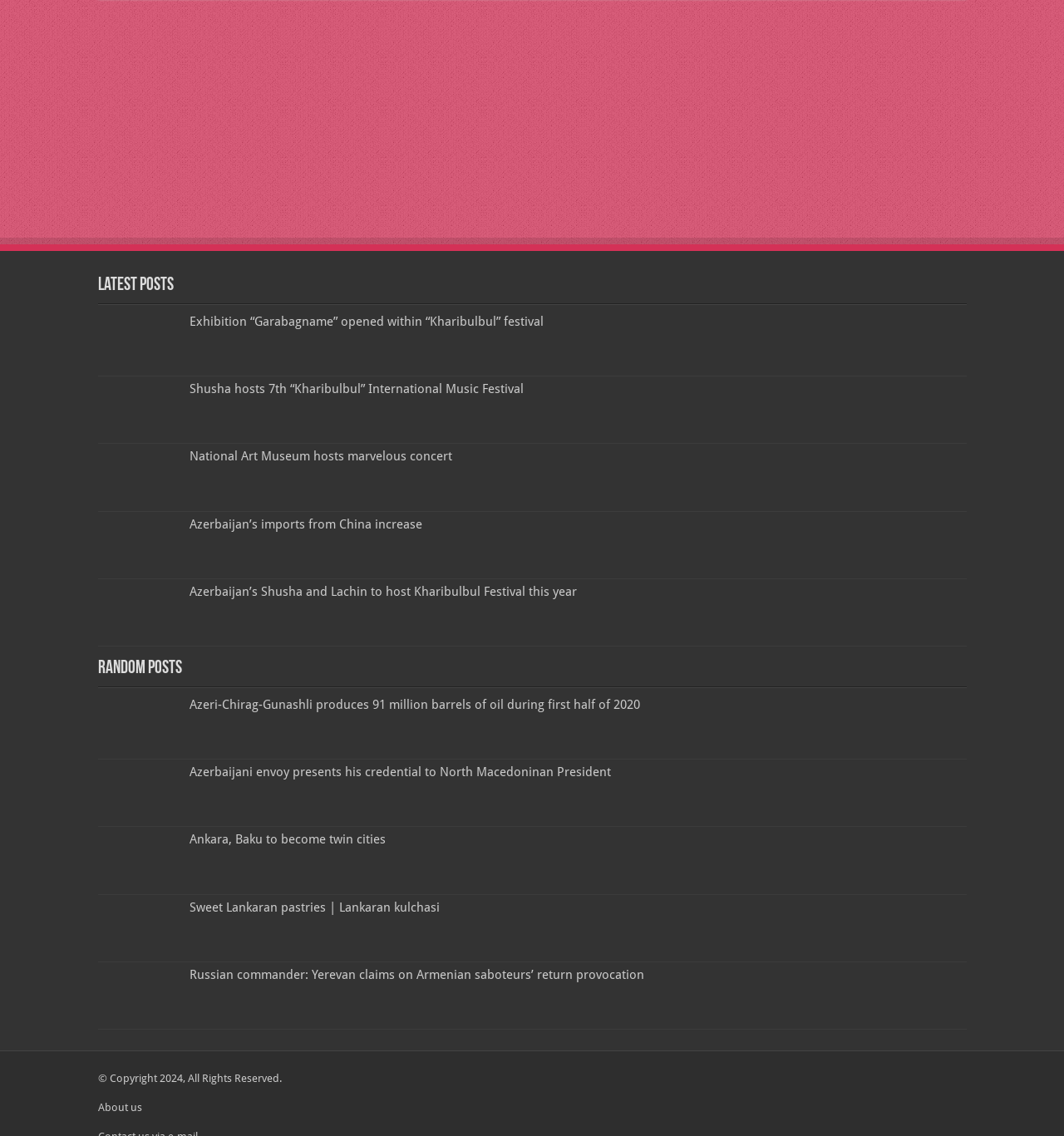Please find the bounding box coordinates of the section that needs to be clicked to achieve this instruction: "Read 'Exhibition “Garabagname” opened within “Kharibulbul” festival' article".

[0.178, 0.277, 0.511, 0.29]